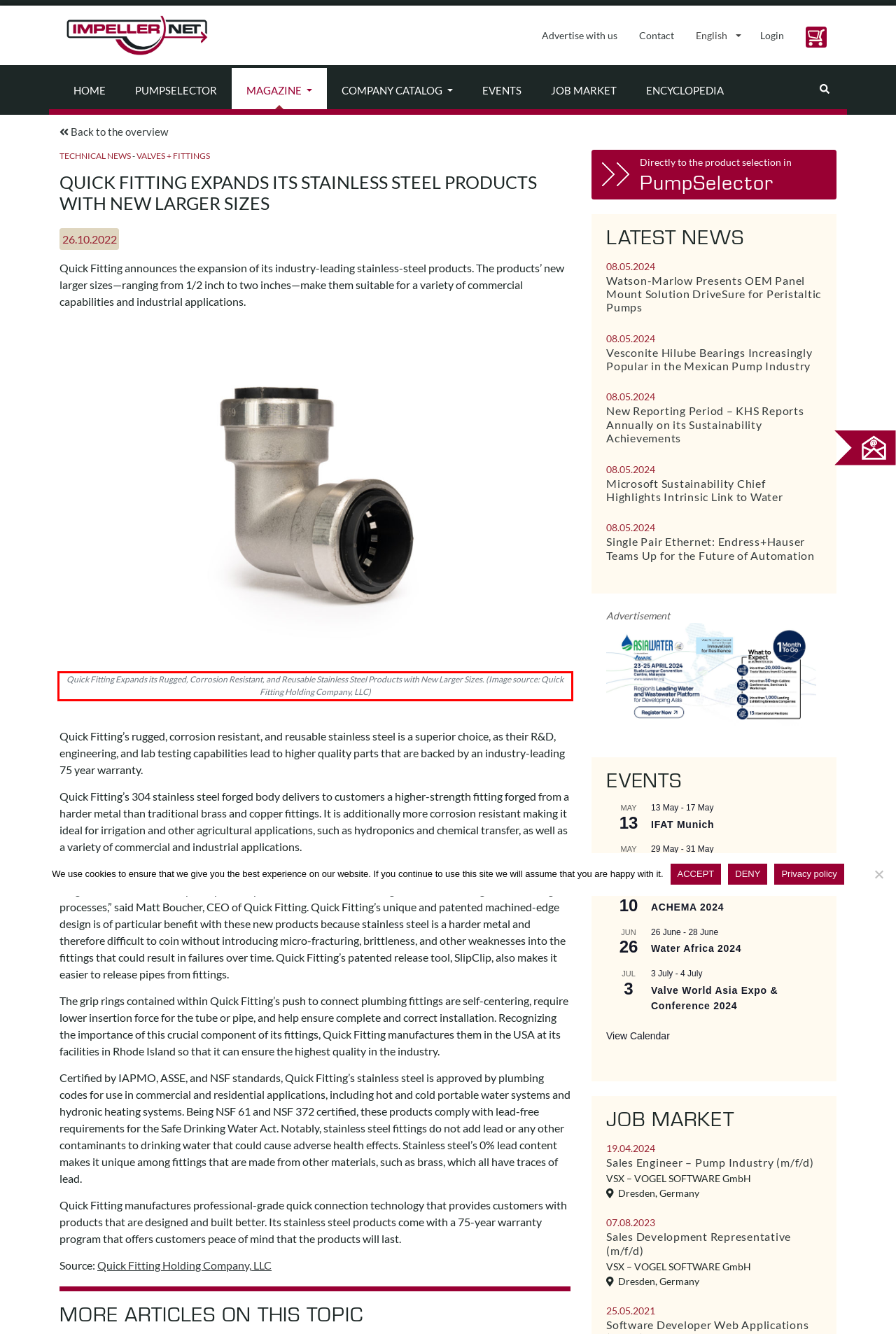You are presented with a webpage screenshot featuring a red bounding box. Perform OCR on the text inside the red bounding box and extract the content.

Quick Fitting Expands its Rugged, Corrosion Resistant, and Reusable Stainless Steel Products with New Larger Sizes. (Image source: Quick Fitting Holding Company, LLC)